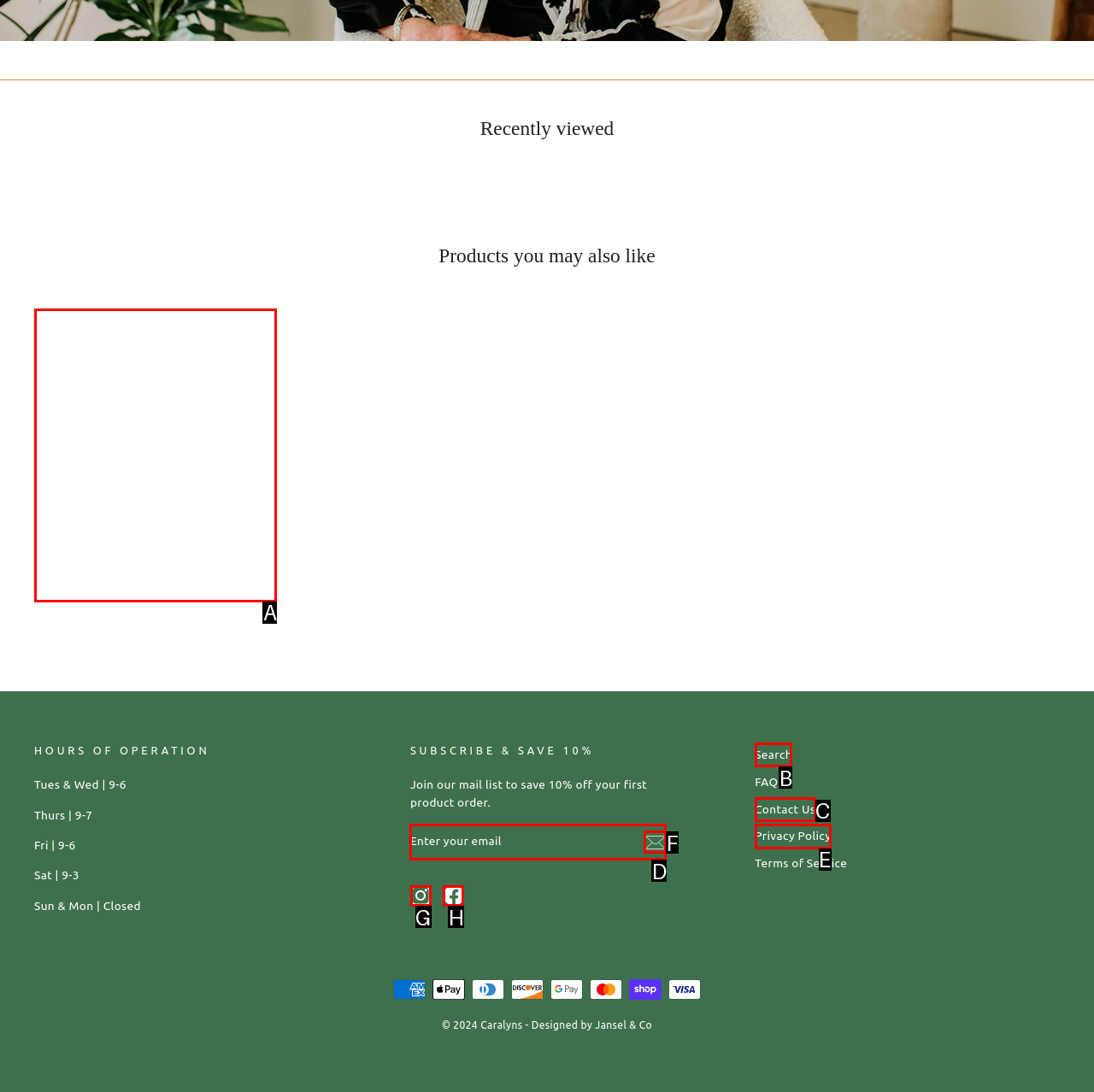Tell me the correct option to click for this task: Click the 'THE LEI' link
Write down the option's letter from the given choices.

None